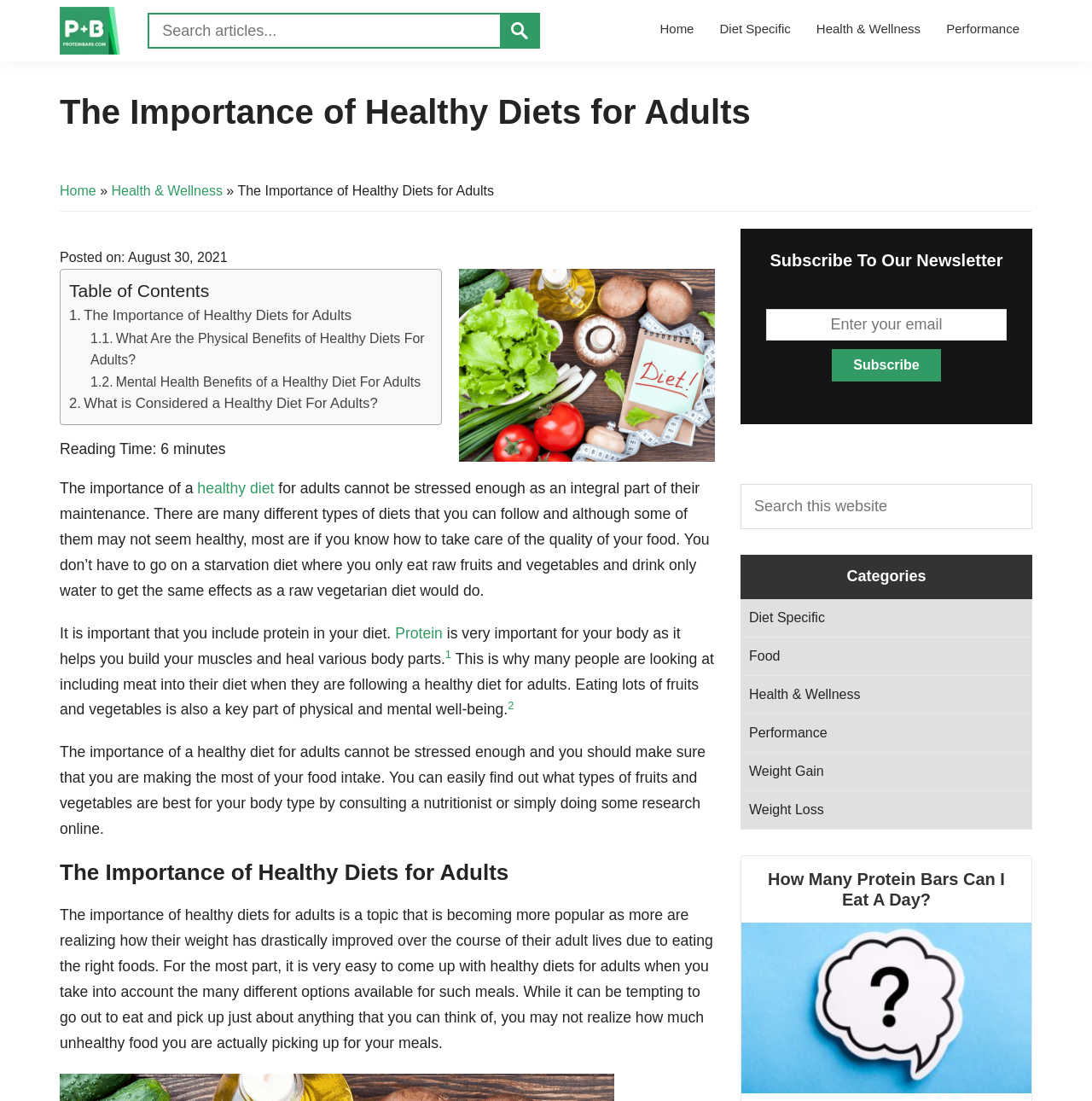Given the webpage screenshot and the description, determine the bounding box coordinates (top-left x, top-left y, bottom-right x, bottom-right y) that define the location of the UI element matching this description: Health & Wellness

[0.102, 0.167, 0.204, 0.18]